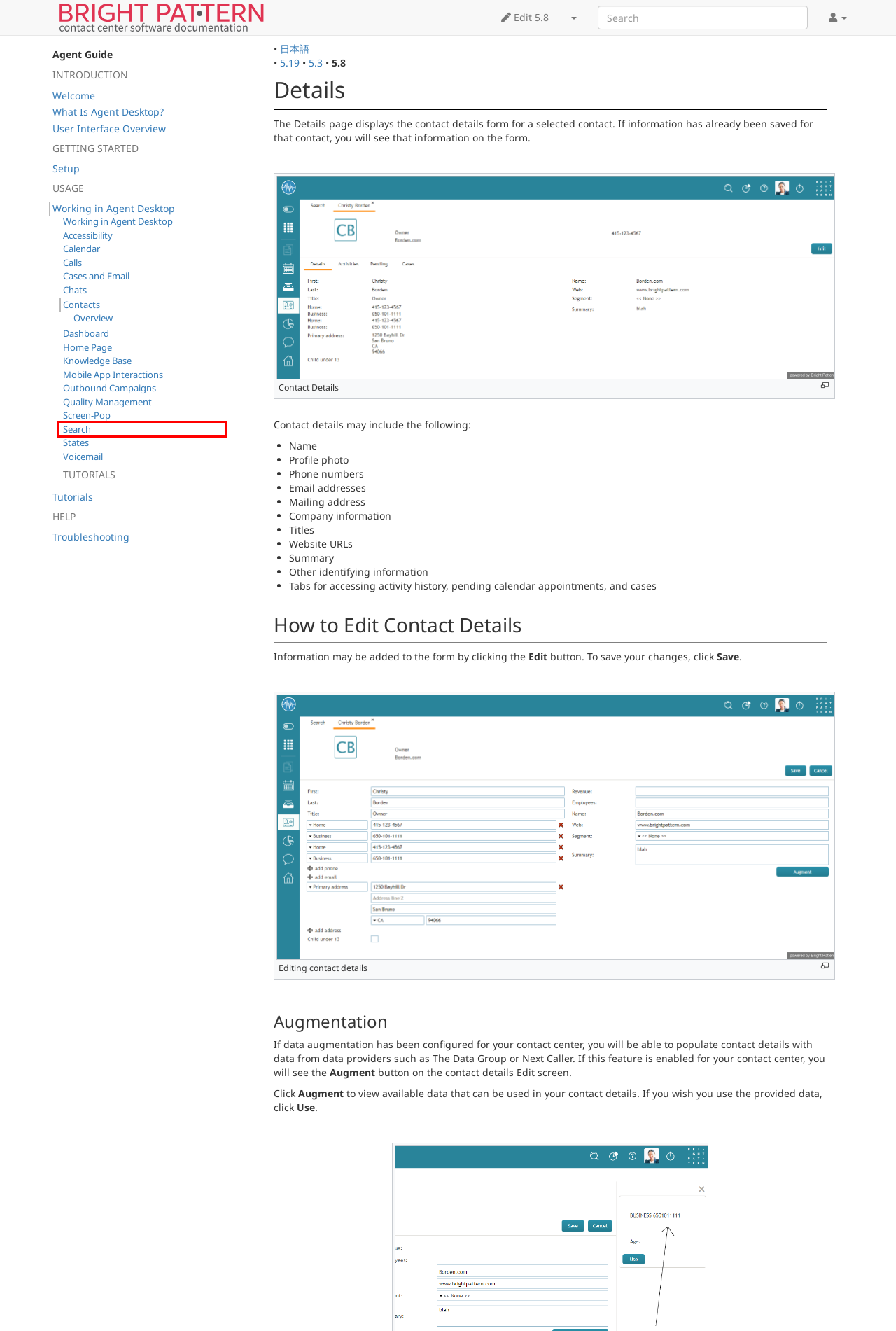Analyze the given webpage screenshot and identify the UI element within the red bounding box. Select the webpage description that best matches what you expect the new webpage to look like after clicking the element. Here are the candidates:
A. 5.8:Agent-guide/Work/SearchandPreviewRecords/Overview - Bright Pattern Documentation
B. 5.8:Agent-guide/Work/WorkingInAgentDesktop - Bright Pattern Documentation
C. 5.8:Agent-guide/Setup/GettingStarted - Bright Pattern Documentation
D. 5.8:Agent-guide/Work/Calendar/Overview - Bright Pattern Documentation
E. 5.8:Agent-guide/Work/OutboundCampaigns/Overview - Bright Pattern Documentation
F. 5.8:Agent-guide/UserInterface - Bright Pattern Documentation
G. 5.19:Agent-guide/Work/Contacts/Details - Bright Pattern Documentation
H. 5.8:Agent-guide/Work/Calls/Overview - Bright Pattern Documentation

A